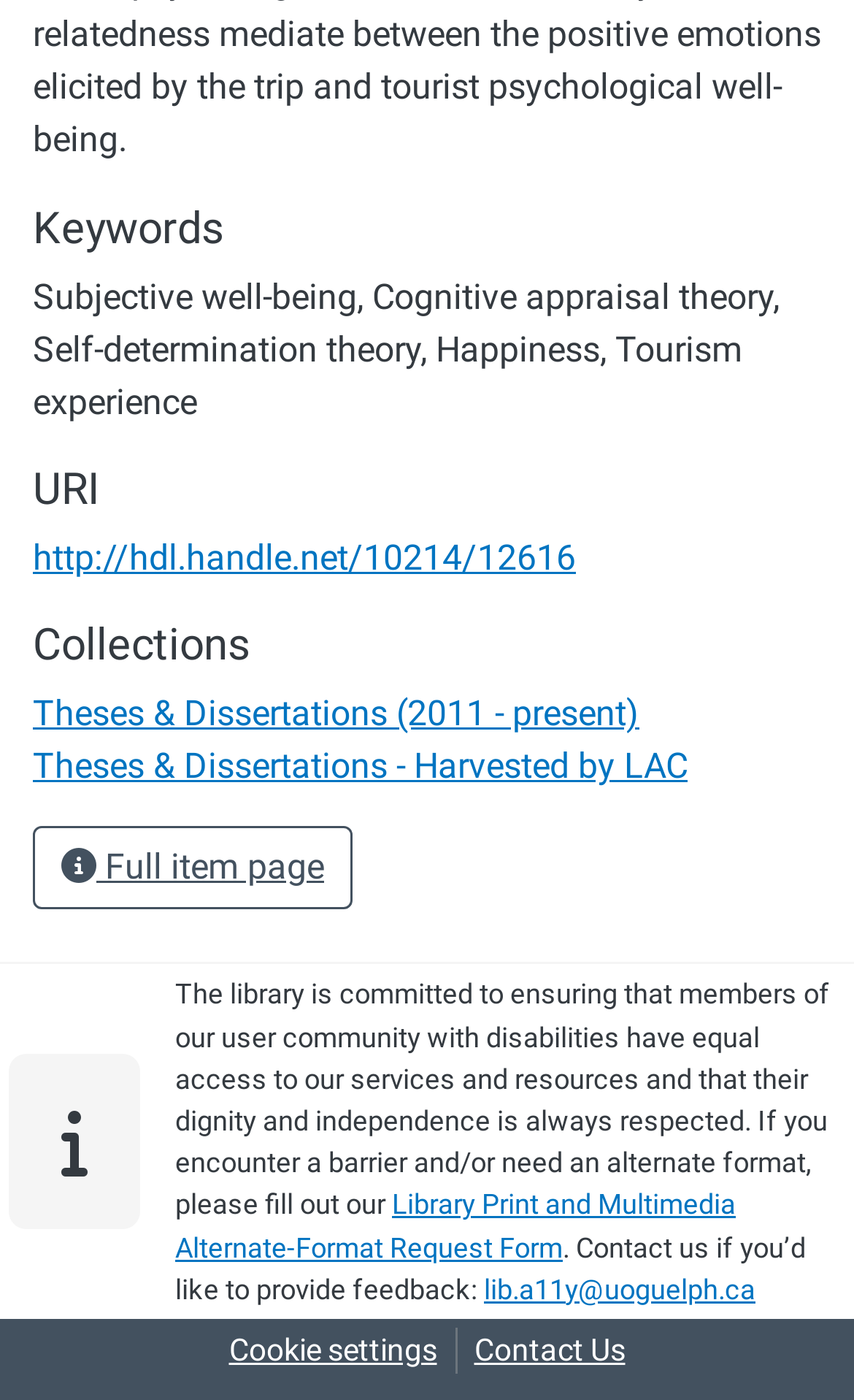Given the description: "lib.a11y@uoguelph.ca", determine the bounding box coordinates of the UI element. The coordinates should be formatted as four float numbers between 0 and 1, [left, top, right, bottom].

[0.567, 0.909, 0.885, 0.932]